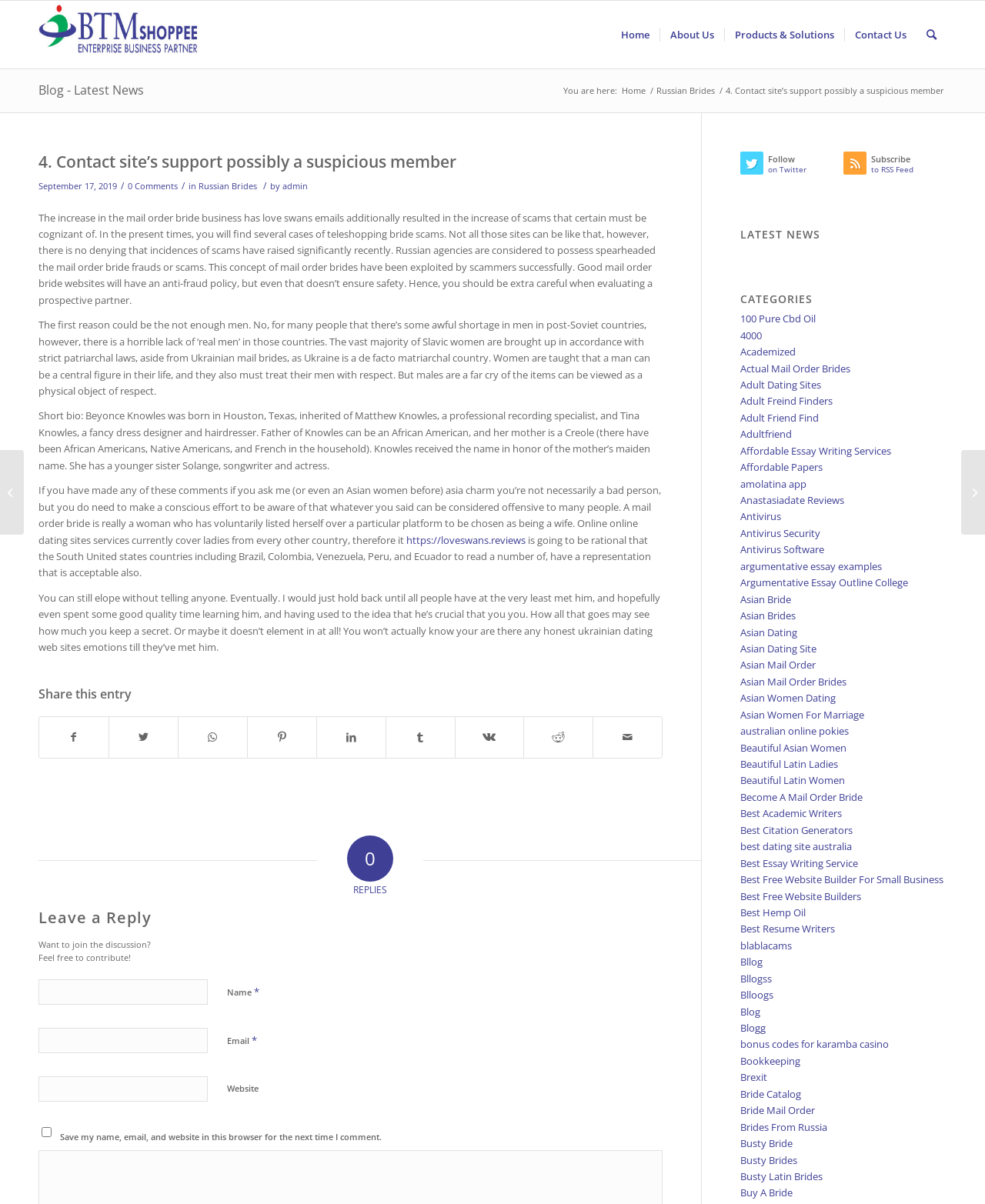What is the category of the article '100 Pure Cbd Oil'?
Based on the image content, provide your answer in one word or a short phrase.

LATEST NEWS